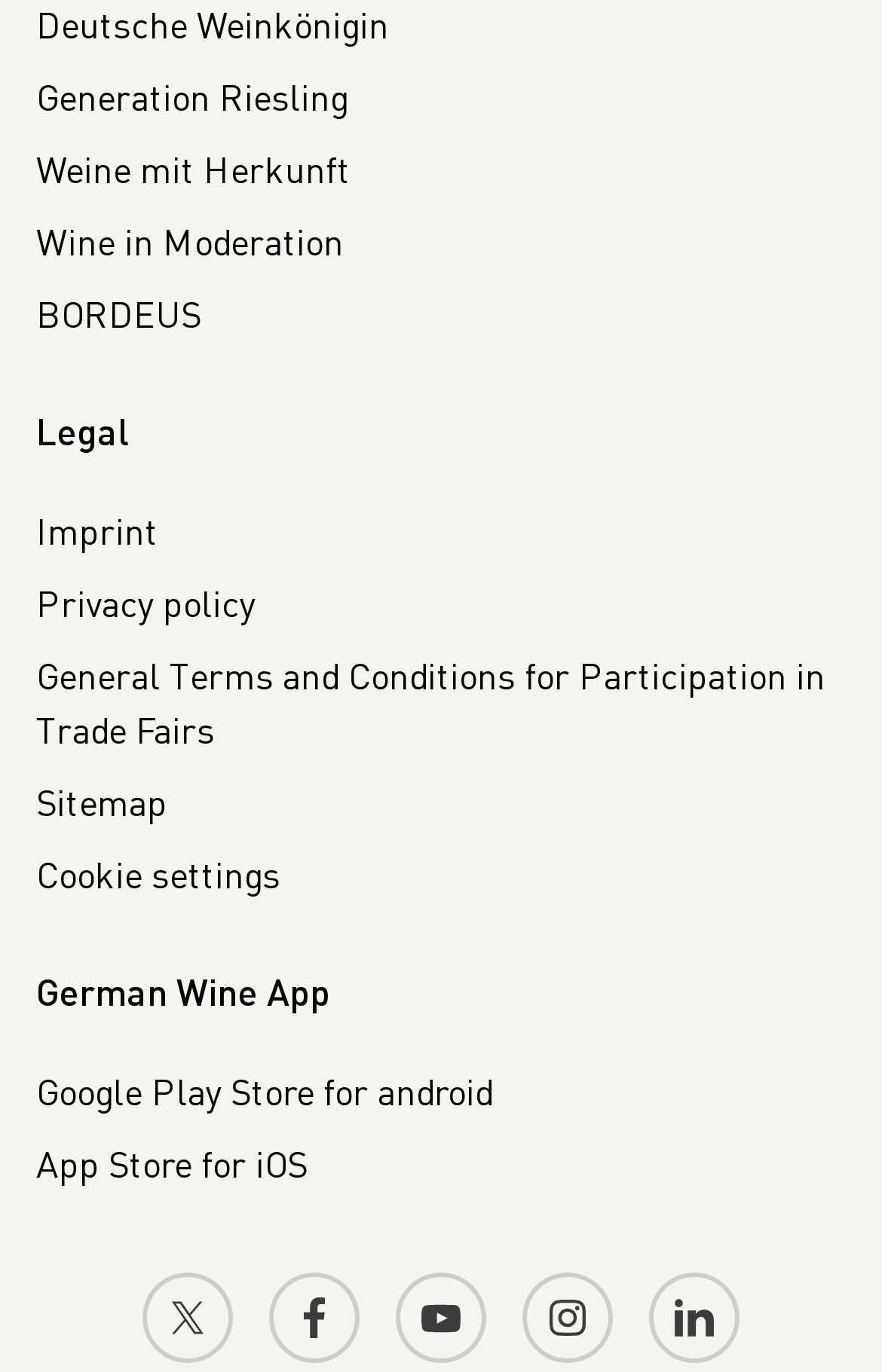From the webpage screenshot, identify the region described by Google Play Store for android. Provide the bounding box coordinates as (top-left x, top-left y, bottom-right x, bottom-right y), with each value being a floating point number between 0 and 1.

[0.041, 0.77, 0.559, 0.823]